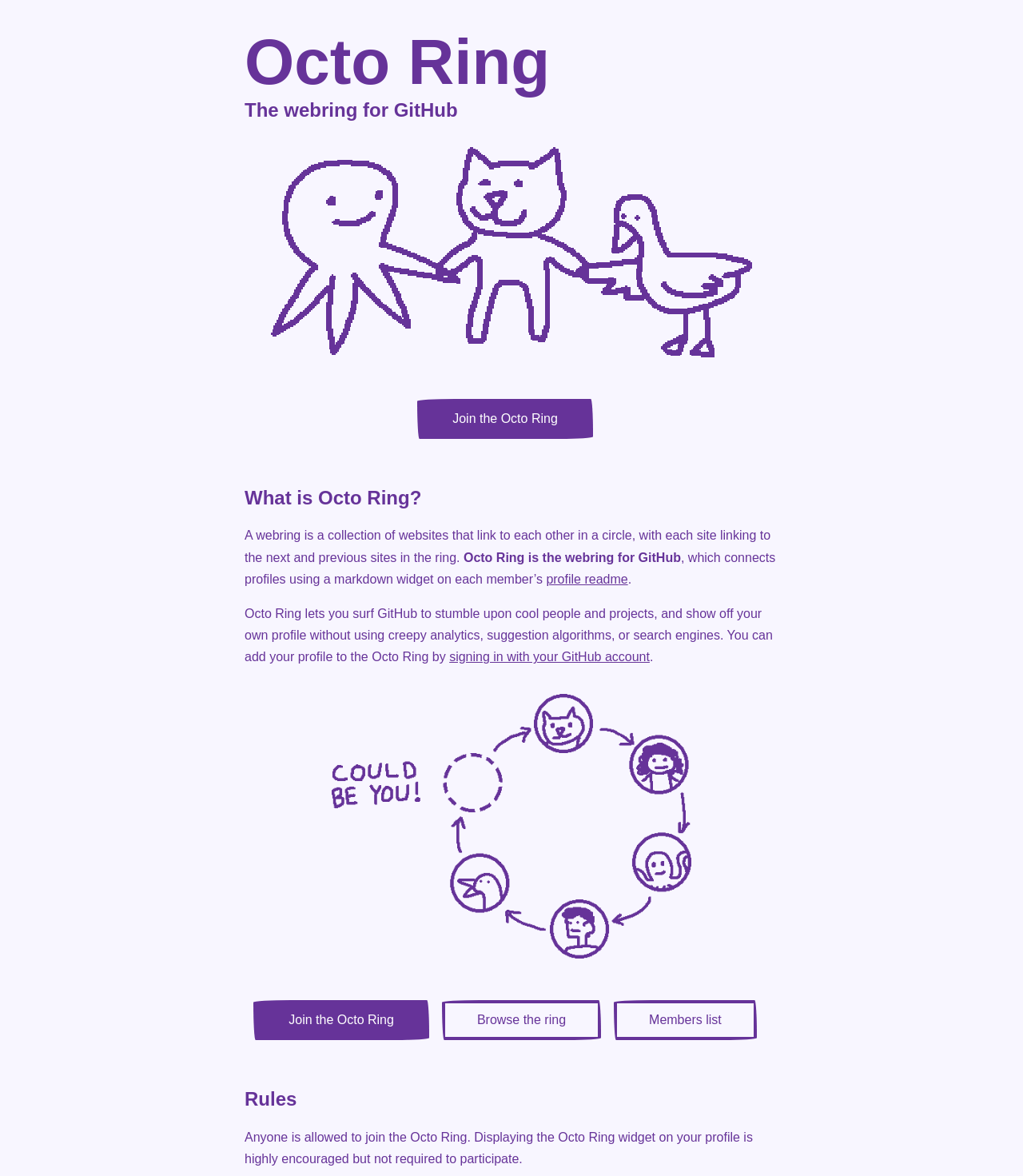Use the information in the screenshot to answer the question comprehensively: What is the purpose of Octo Ring?

This answer can be obtained by reading the text that explains the purpose of Octo Ring, which mentions 'surf GitHub to stumble upon cool people and projects, and show off your own profile'.